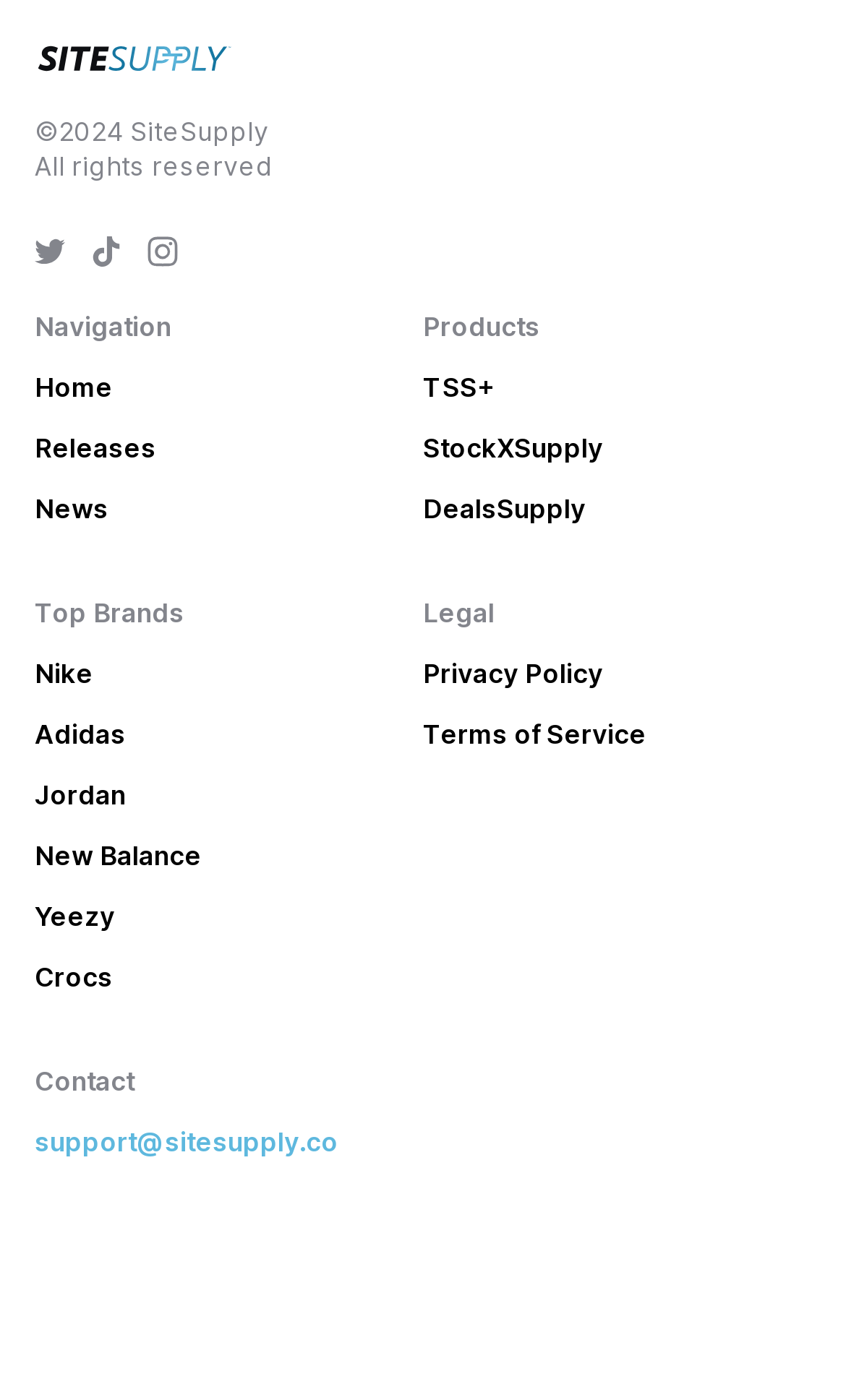How many social media links are there?
Based on the visual information, provide a detailed and comprehensive answer.

I counted the number of social media links by looking at the links with images, which are 'SiteSupply Twitter', 'SiteSupply TikTok', and 'SiteSupply Instagram'.